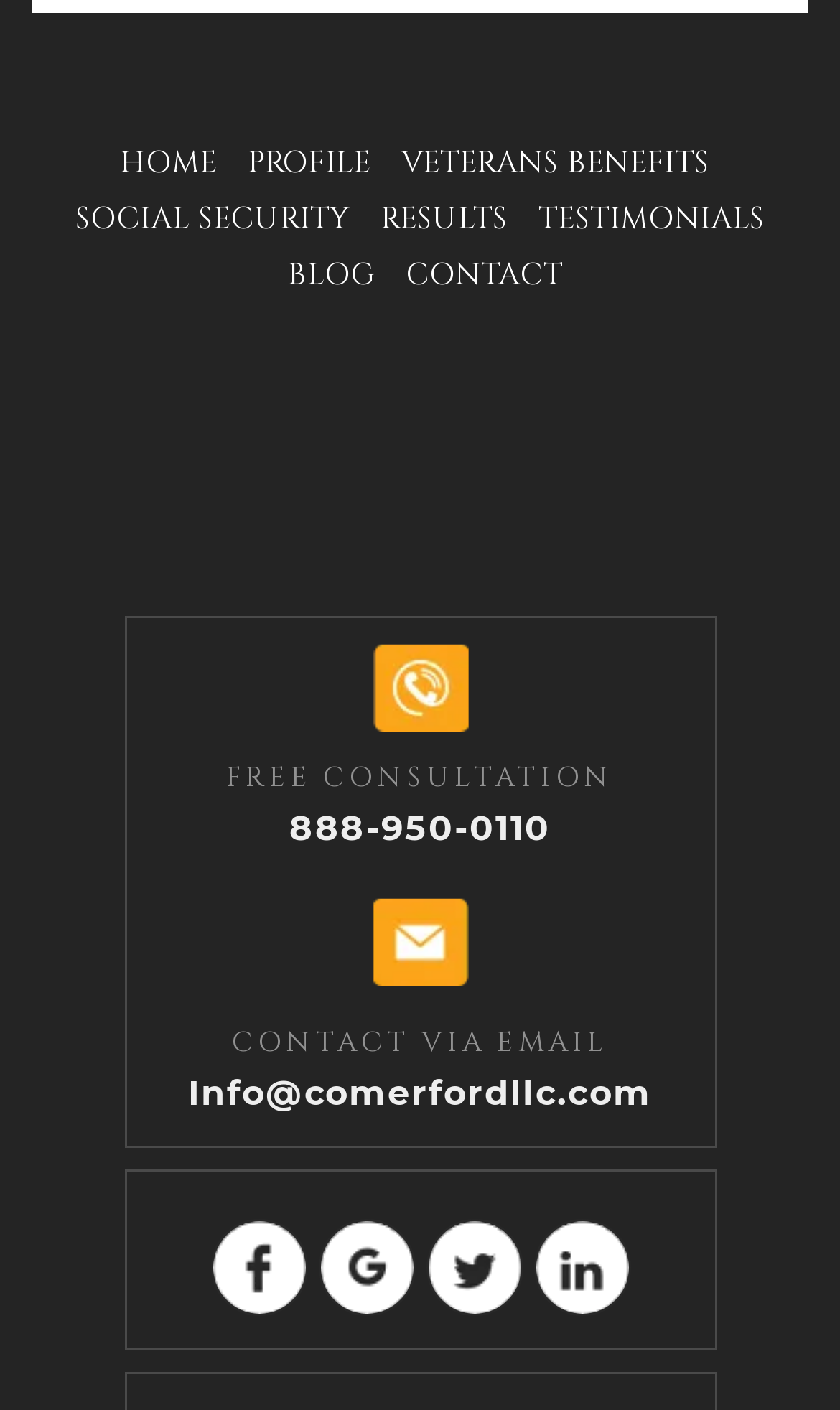Give a one-word or short phrase answer to the question: 
What is the logo at the bottom of the page?

Footer Logo